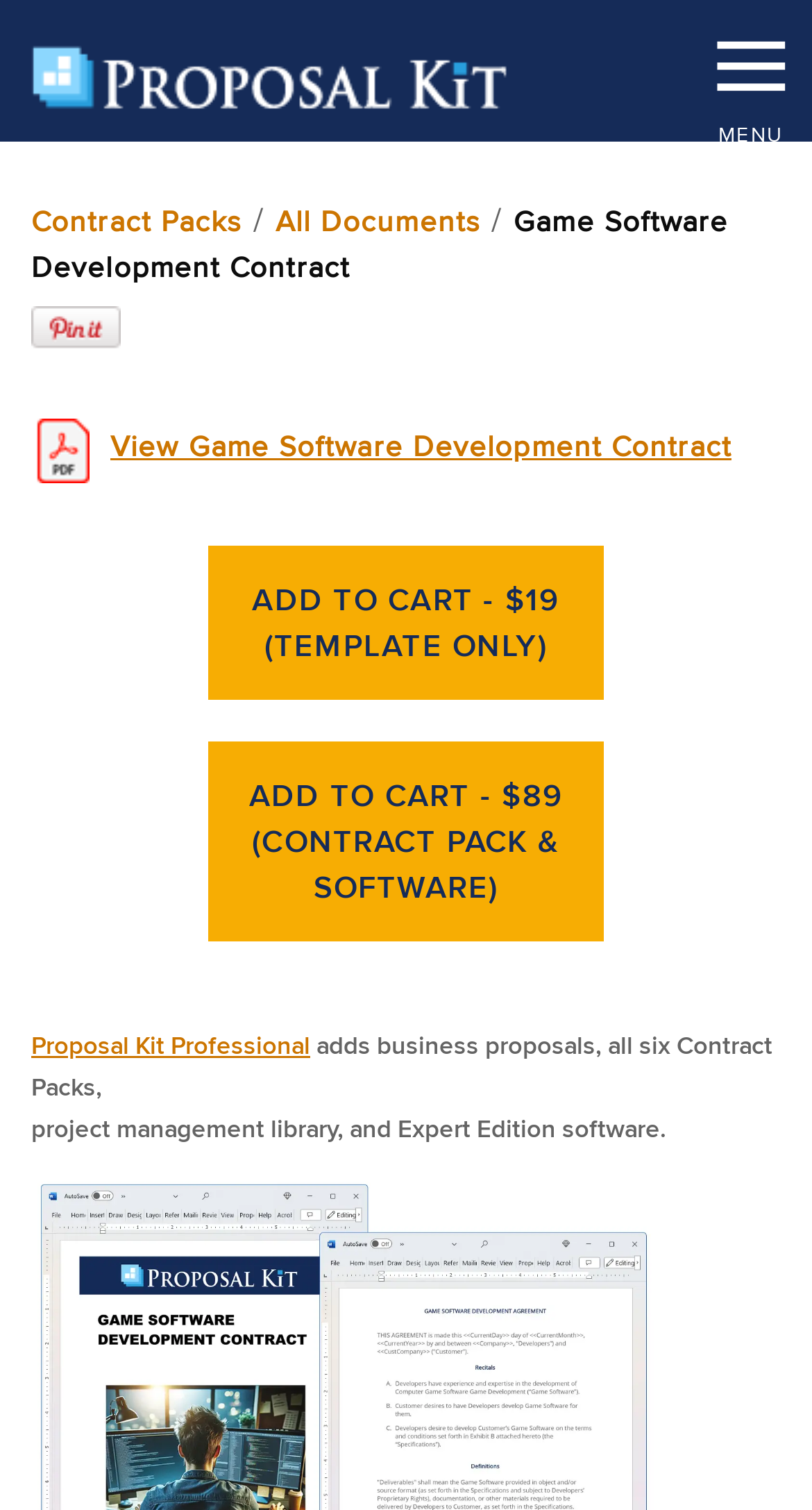Please find the bounding box coordinates of the element that must be clicked to perform the given instruction: "View Pinterest page". The coordinates should be four float numbers from 0 to 1, i.e., [left, top, right, bottom].

[0.038, 0.208, 0.149, 0.24]